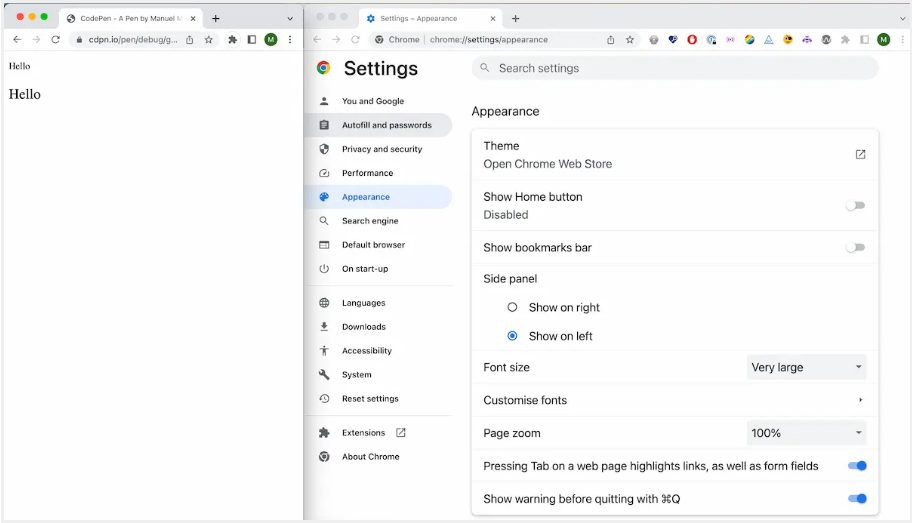Refer to the image and provide an in-depth answer to the question:
What is the greeting displayed on the webpage?

The greeting displayed on the webpage can be found by looking at the content of the webpage on the left, which displays a simple greeting, 'Hello', in standard font size.